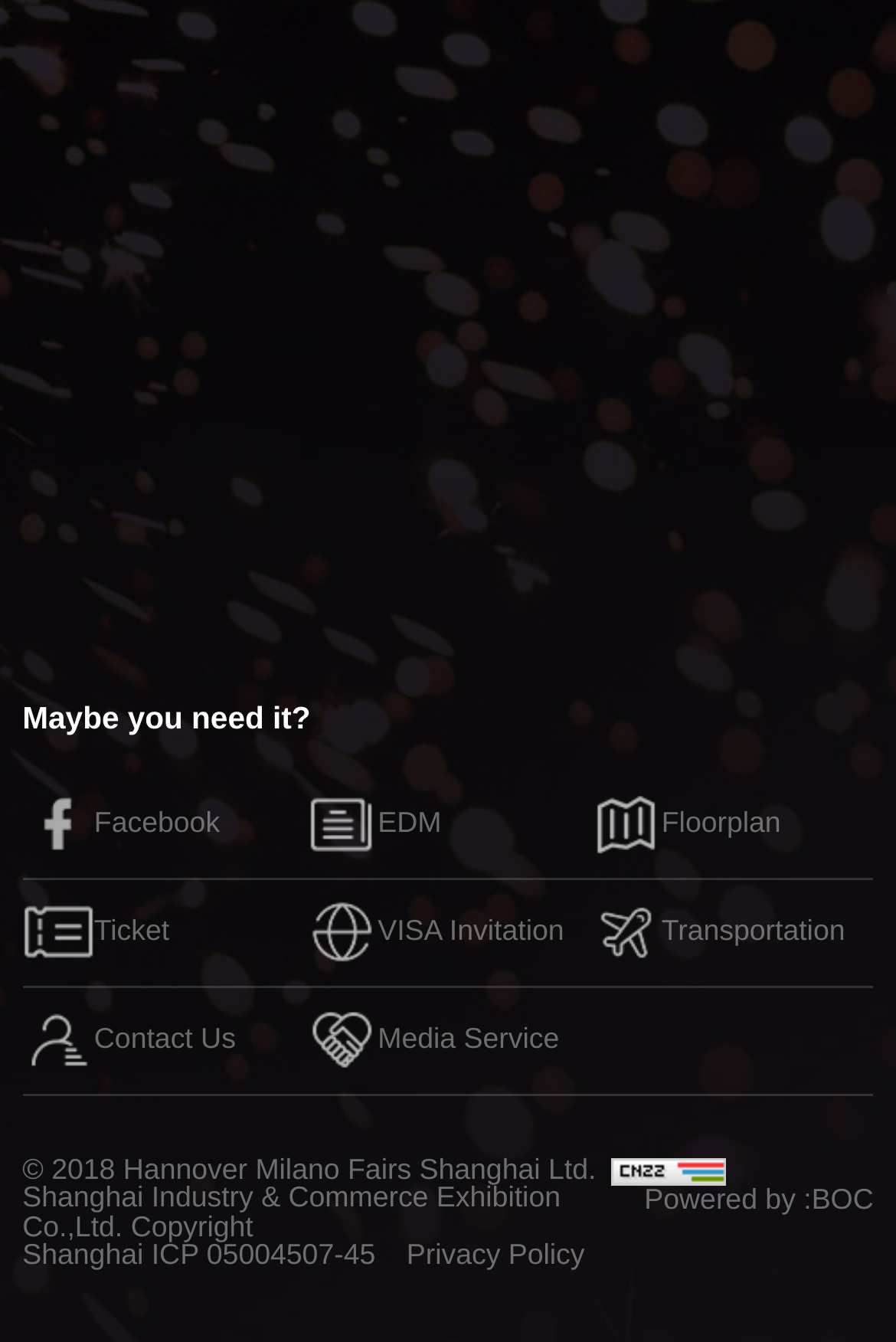Locate the bounding box coordinates of the element that needs to be clicked to carry out the instruction: "View Hannover Milano Fairs Shanghai Ltd. Facebook". The coordinates should be given as four float numbers ranging from 0 to 1, i.e., [left, top, right, bottom].

[0.025, 0.574, 0.342, 0.655]